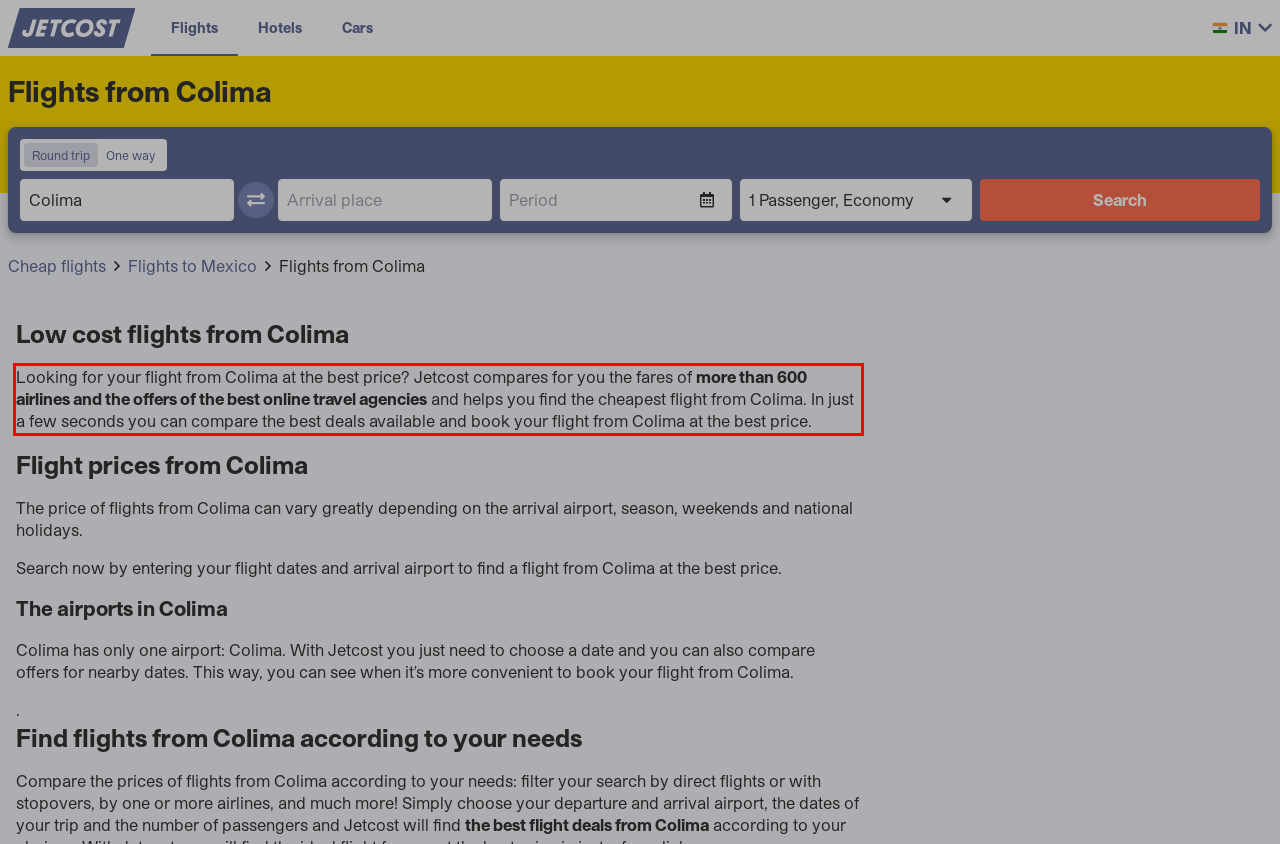Identify the text inside the red bounding box on the provided webpage screenshot by performing OCR.

Looking for your flight from Colima at the best price? Jetcost compares for you the fares of more than 600 airlines and the offers of the best online travel agencies and helps you find the cheapest flight from Colima. In just a few seconds you can compare the best deals available and book your flight from Colima at the best price.